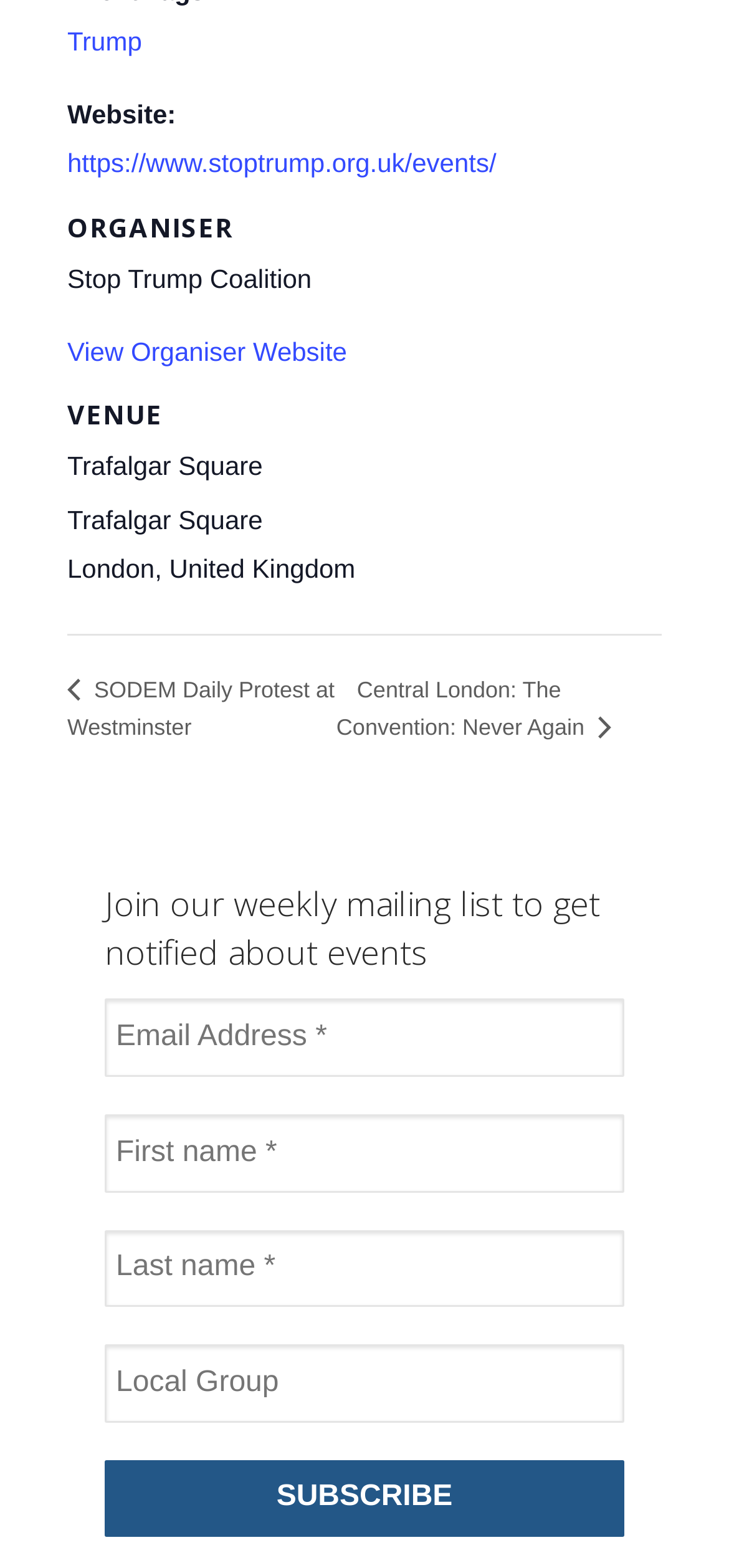Please examine the image and answer the question with a detailed explanation:
What is the label of the first textbox?

I found the answer by looking at the form section, where it lists a textbox with the label 'Email Address'.